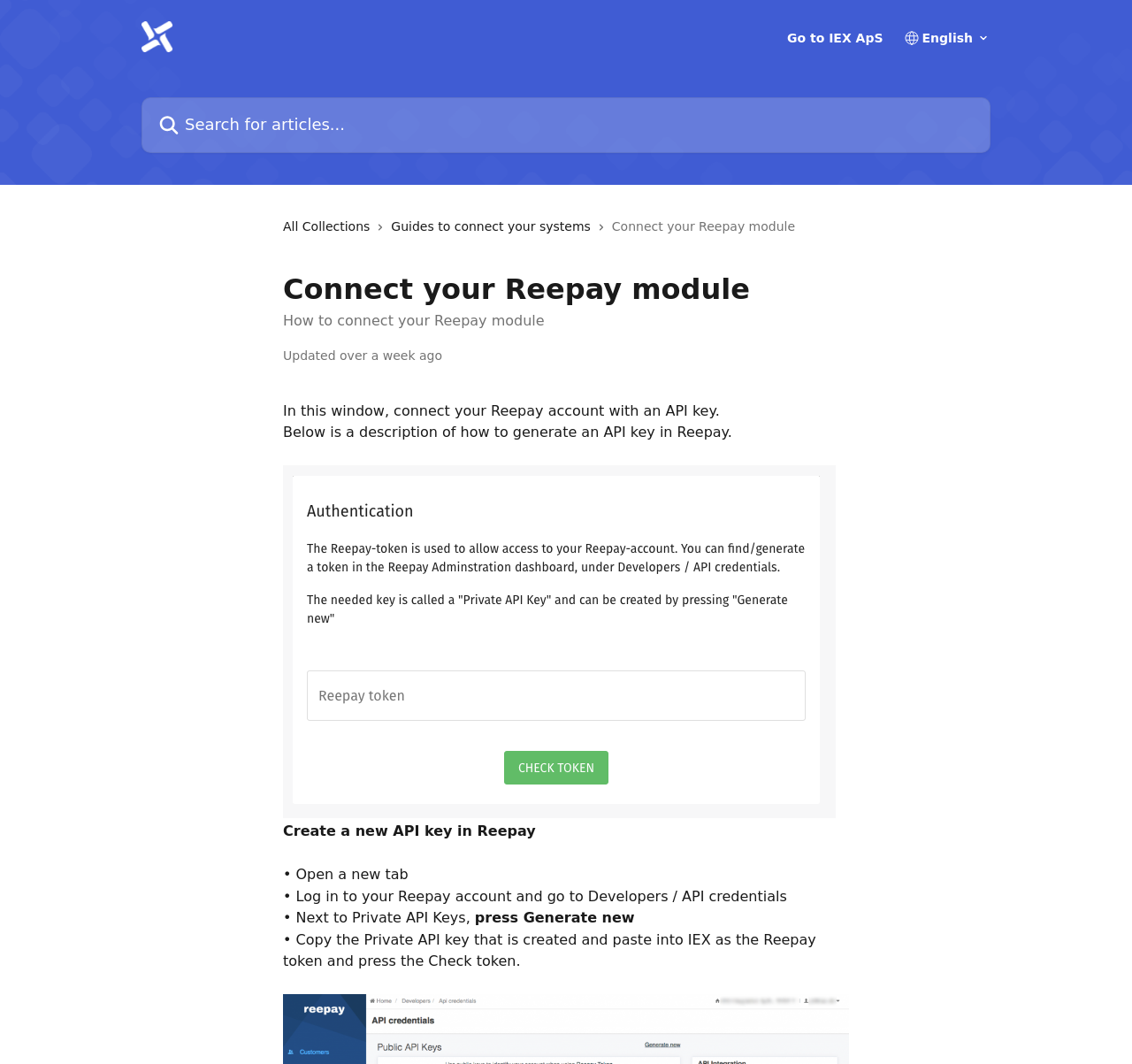Summarize the webpage in an elaborate manner.

The webpage is a help center article titled "Connect your Reepay module" provided by IEX Integration ApS. At the top, there is a header section with a logo and a link to the IEX Integration ApS Help Center, accompanied by a search bar and a combobox. 

Below the header, there are three links: "All Collections", "Guides to connect your systems", and a title "Connect your Reepay module". The title is followed by a brief description of the article, which is "How to connect your Reepay module". 

The main content of the article is divided into several sections. The first section explains how to connect a Reepay account with an API key. Below this section, there is a link with an image, which is likely a button to proceed with the connection process. 

The next section provides a step-by-step guide on how to generate an API key in Reepay. The guide consists of five steps, each described in a separate paragraph. The steps include opening a new tab, logging in to the Reepay account, navigating to the API credentials page, generating a new private API key, and copying the key to paste into IEX as the Reepay token.